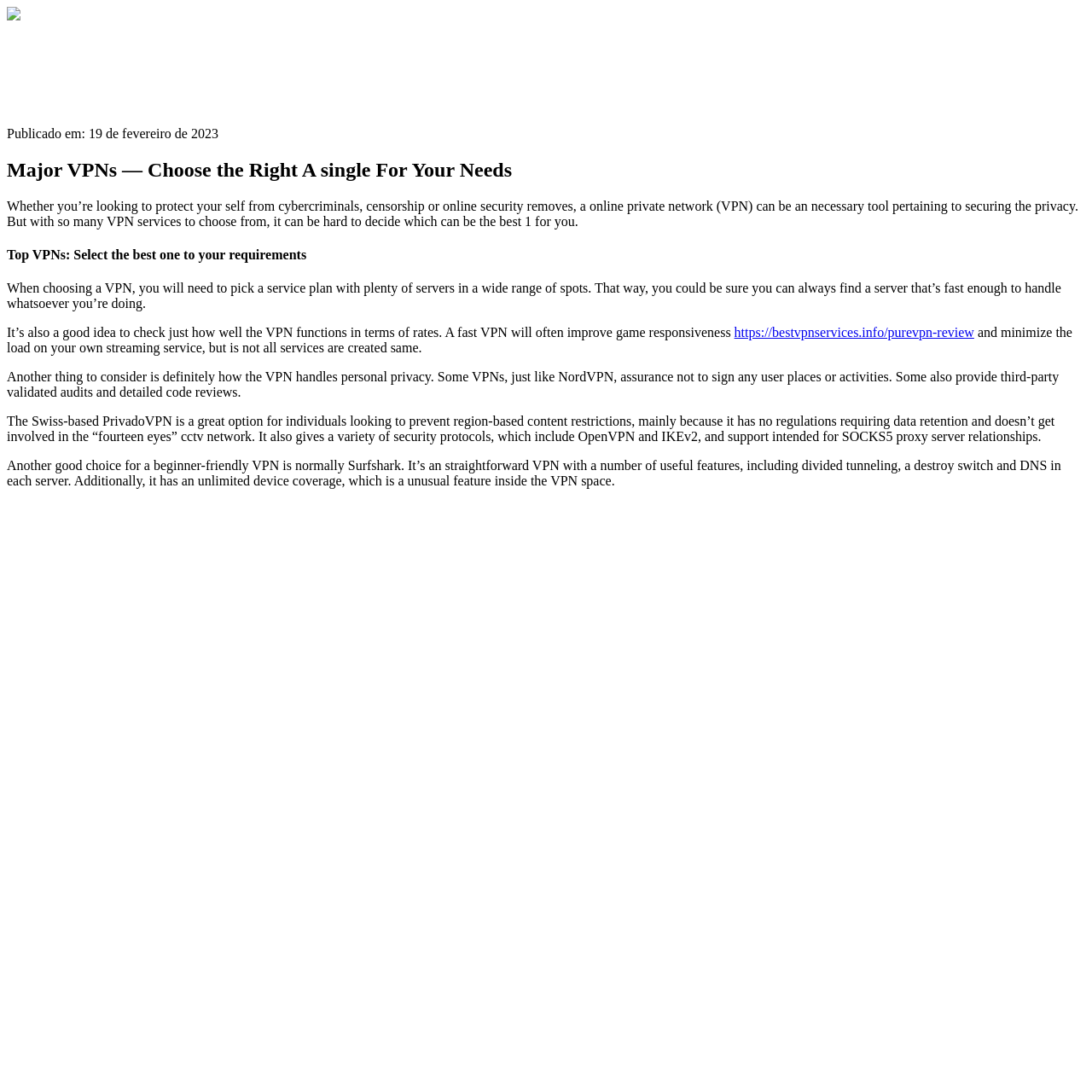Give a detailed account of the webpage.

This webpage appears to be an article about choosing the right VPN (Virtual Private Network) for one's needs. At the top left corner, there is a small image linked to a URL. Below the image, there is a static text indicating the publication date of the article, "Publicado em: 19 de fevereiro de 2023". 

The main content of the webpage starts with a heading "Major VPNs — Choose the Right A single For Your Needs", which is followed by a paragraph of text explaining the importance of VPNs in protecting online privacy. 

Below this paragraph, there is another heading "Top VPNs: Select the best one to your requirements", which is followed by several paragraphs of text discussing the key factors to consider when choosing a VPN, such as the number of servers, speed, and privacy policies. 

Throughout these paragraphs, there are links to specific VPN services, such as PureVPN, and descriptions of their features and benefits. For example, PrivadoVPN is highlighted as a good option for those looking to bypass region-based content restrictions, while Surfshark is recommended as a beginner-friendly VPN with useful features like split tunneling and unlimited device coverage.